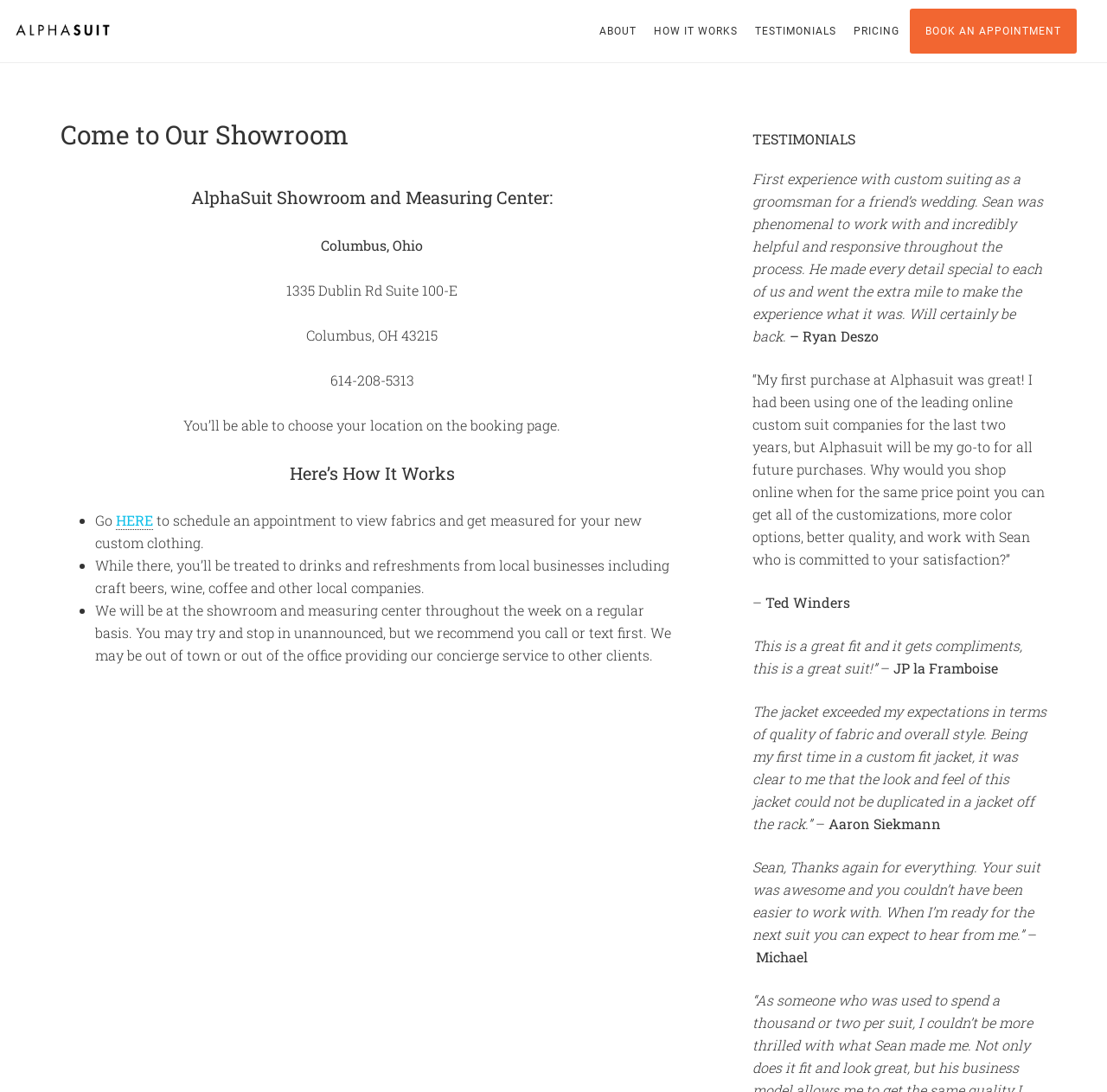Describe all the key features and sections of the webpage thoroughly.

The webpage is about AlphaSuit, a custom clothing company. At the top, there are six links: "ALPHASUIT", "ABOUT", "HOW IT WORKS", "TESTIMONIALS", "PRICING", and "BOOK AN APPOINTMENT". Below these links, there is a main section with an article titled "Come to Our Showroom". 

In this section, the company's showroom and measuring center are introduced, located in Columbus, Ohio. The address, phone number, and a note about booking an appointment are provided. 

Following this, there is a paragraph explaining how the process works, with a link to schedule an appointment to view fabrics and get measured for custom clothing. 

Below this, there are three bullet points describing the experience at the showroom, including being treated to drinks and refreshments, and the availability of the staff. 

On the right side of the page, there is a section dedicated to testimonials from satisfied customers, with five quotes from different individuals, including their names. These quotes praise the quality of the custom suits, the helpfulness of the staff, and the overall experience.